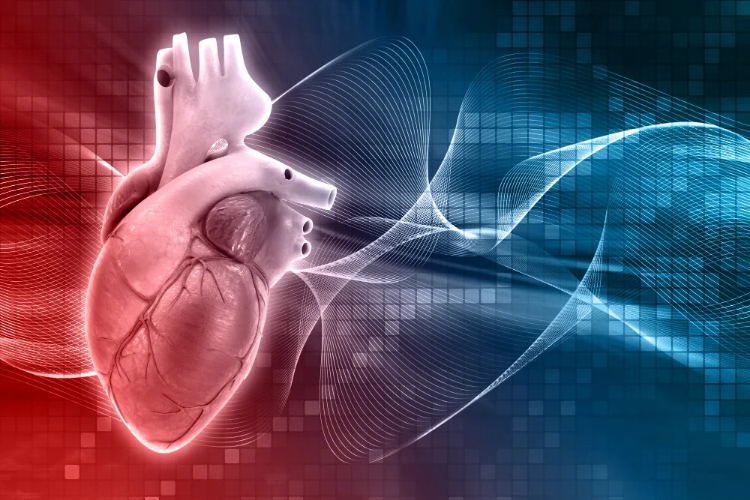Analyze the image and deliver a detailed answer to the question: What is the purpose of real-time monitoring during surgery?

According to the caption, real-time monitoring during surgery provides instant feedback on the patient's heart function, which not only enhances surgical precision but also minimizes risk, thereby contributing to safer surgical outcomes.